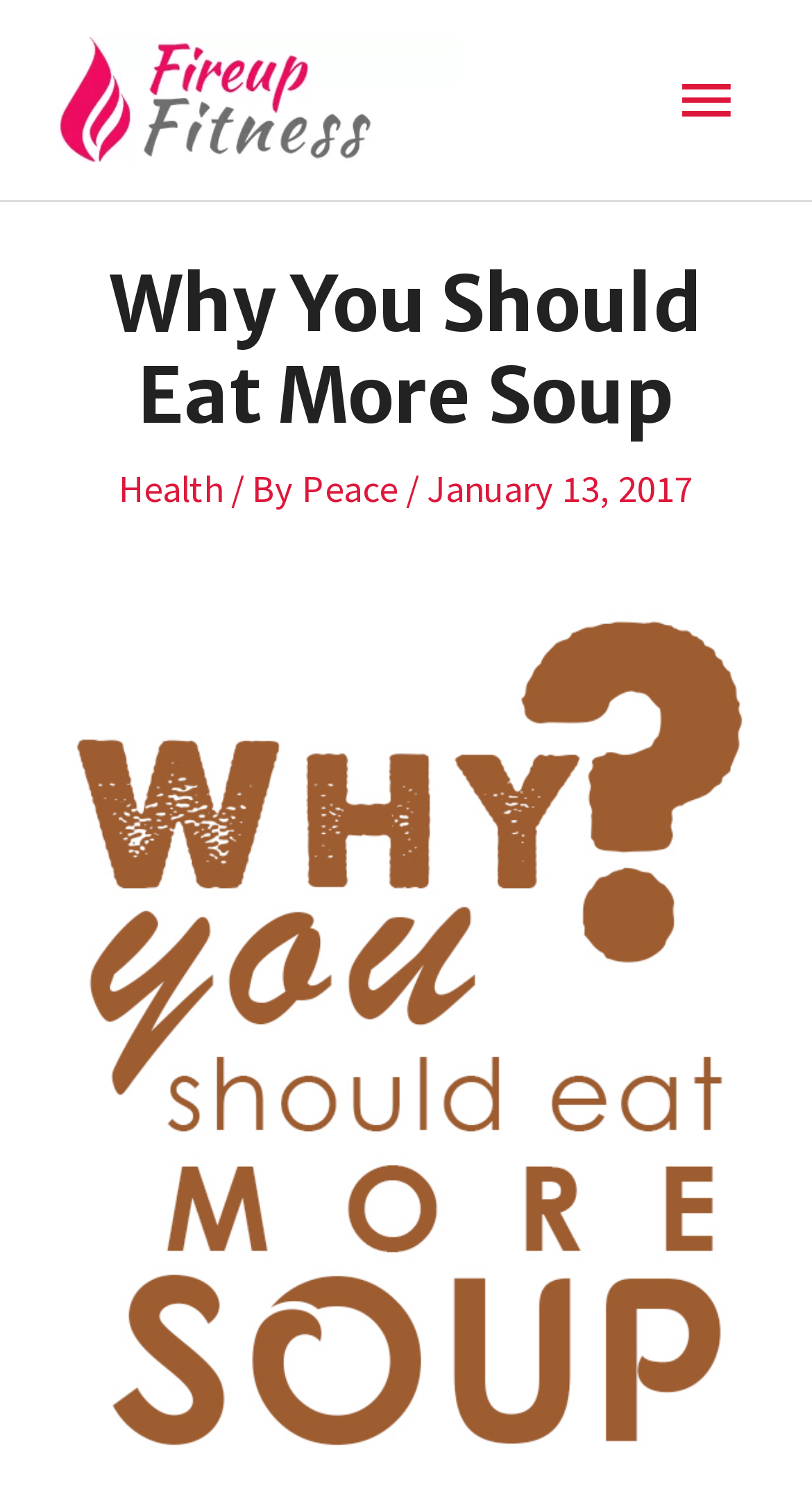What is the name of the website?
Give a detailed response to the question by analyzing the screenshot.

I found the name of the website by looking at the link element at the top of the page, which has the text 'FireupFitness.com' and an image with the same name.